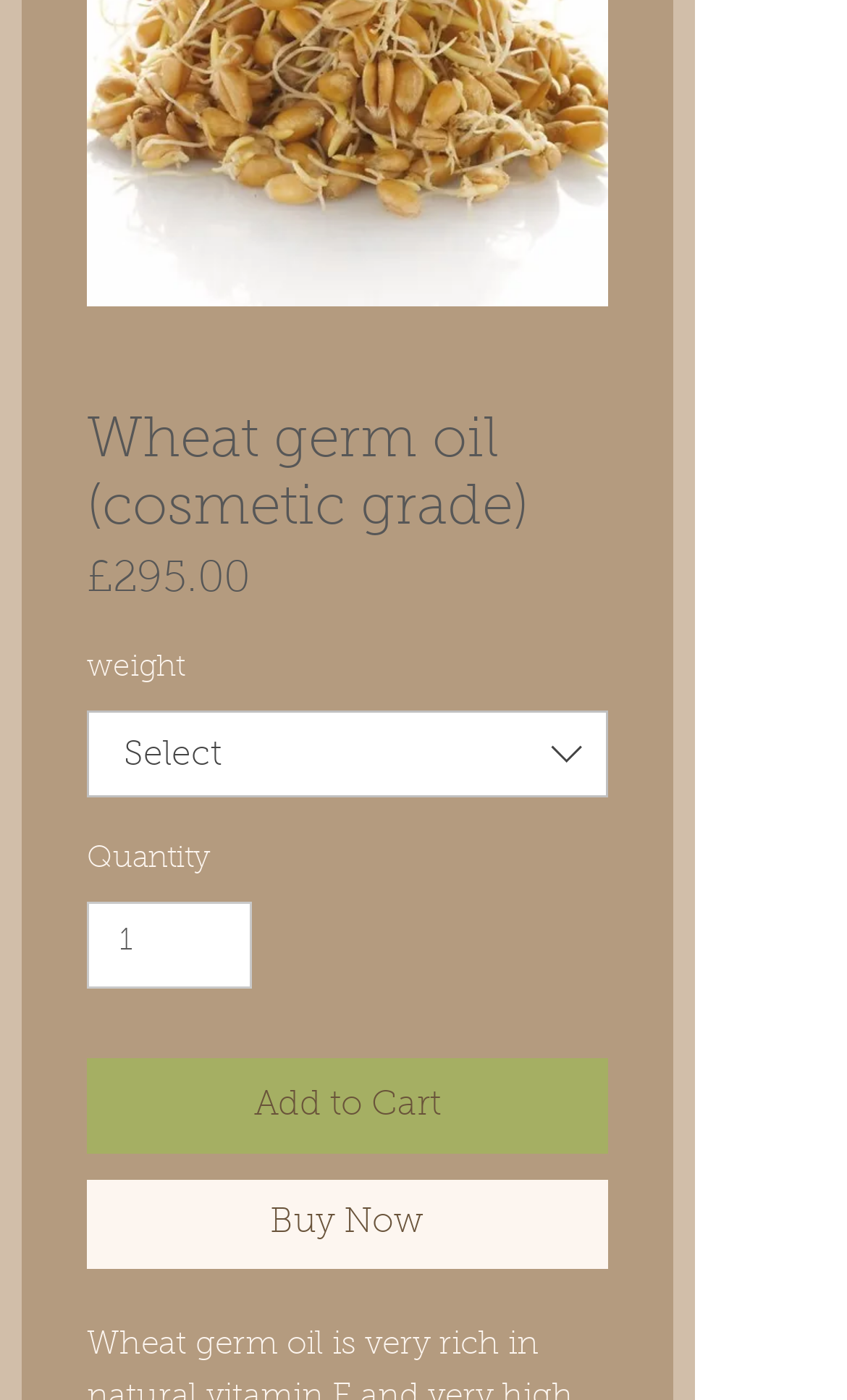What are the two options to proceed with the purchase?
Answer the question with a single word or phrase, referring to the image.

Add to Cart, Buy Now